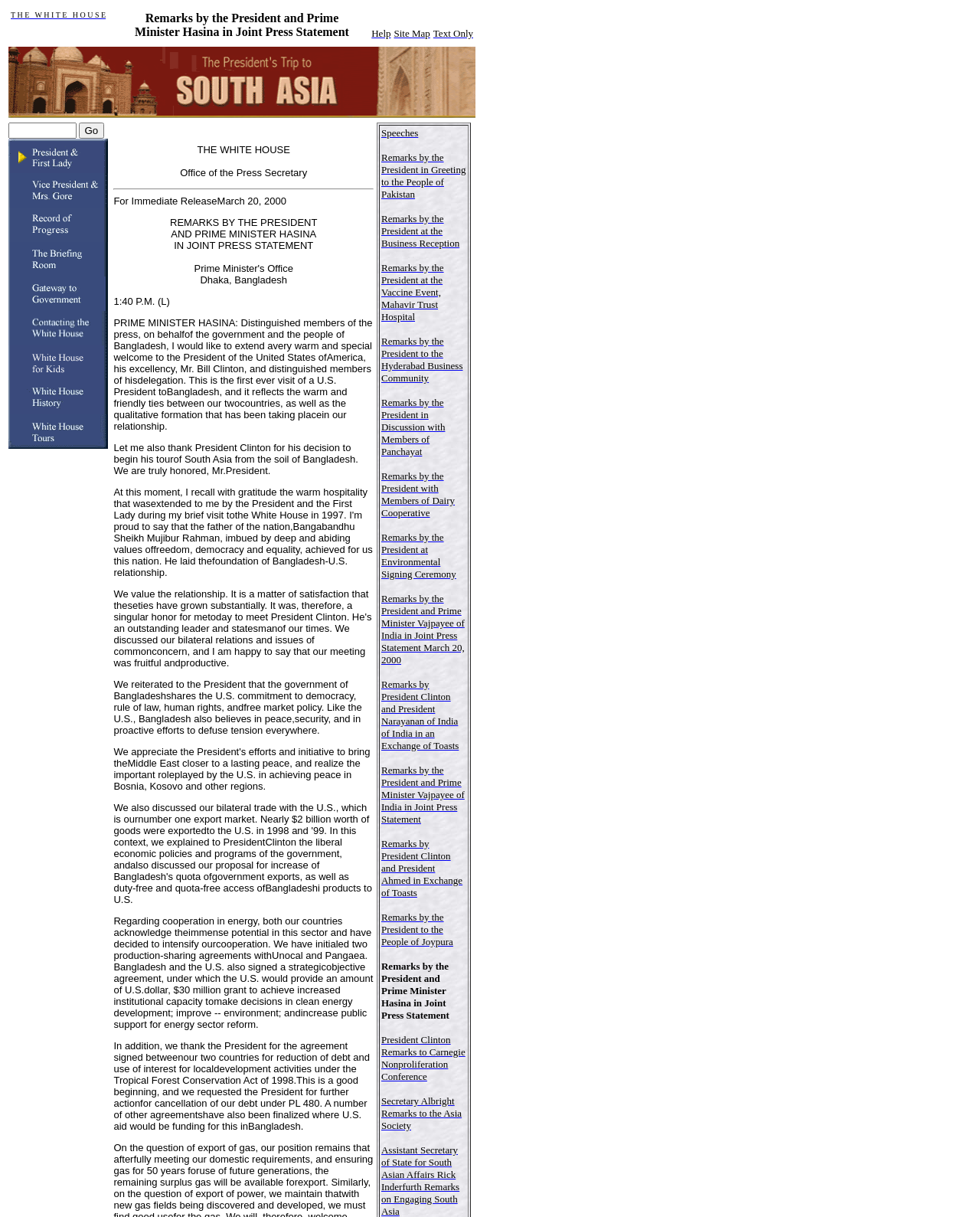Identify the bounding box of the HTML element described here: "Site Map". Provide the coordinates as four float numbers between 0 and 1: [left, top, right, bottom].

[0.402, 0.021, 0.439, 0.032]